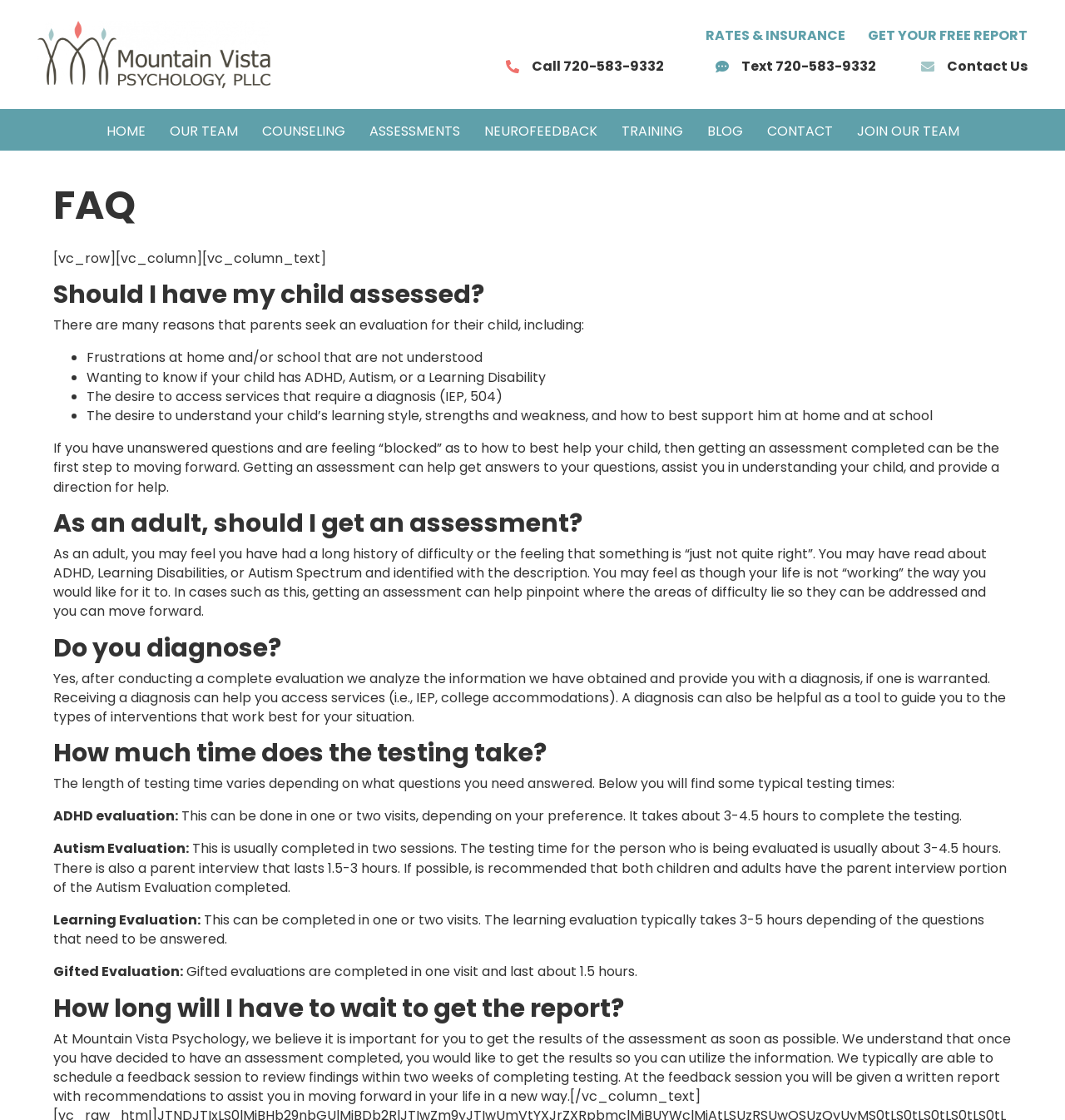Give a concise answer using only one word or phrase for this question:
How long does an ADHD evaluation take?

3-4.5 hours